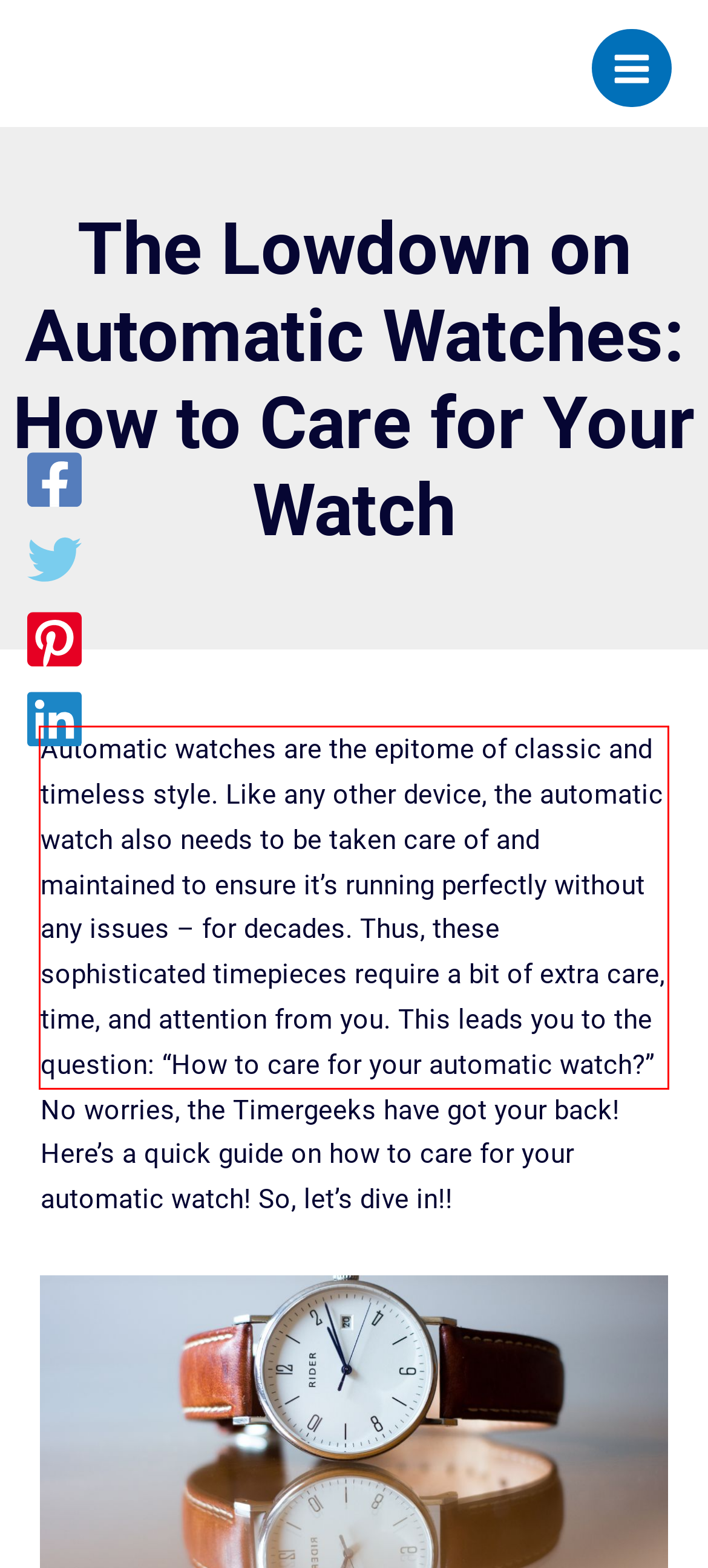Identify the text inside the red bounding box in the provided webpage screenshot and transcribe it.

Automatic watches are the epitome of classic and timeless style. Like any other device, the automatic watch also needs to be taken care of and maintained to ensure it’s running perfectly without any issues – for decades. Thus, these sophisticated timepieces require a bit of extra care, time, and attention from you. This leads you to the question: “How to care for your automatic watch?”